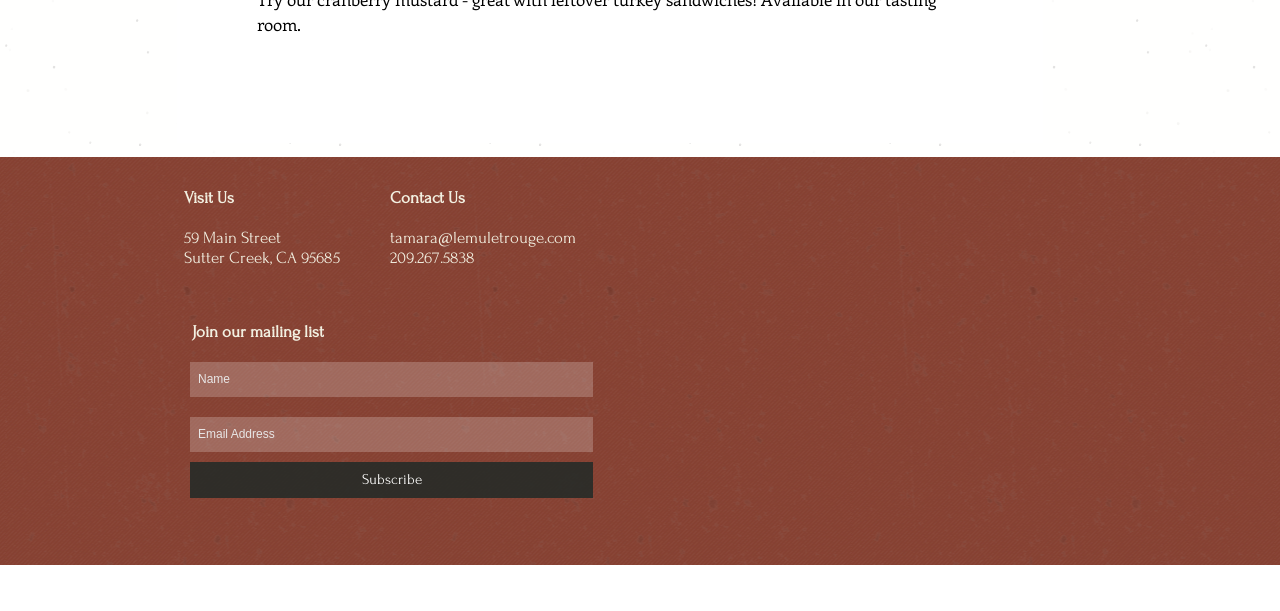What is the email address to contact?
By examining the image, provide a one-word or phrase answer.

tamara@lemuletrouge.com